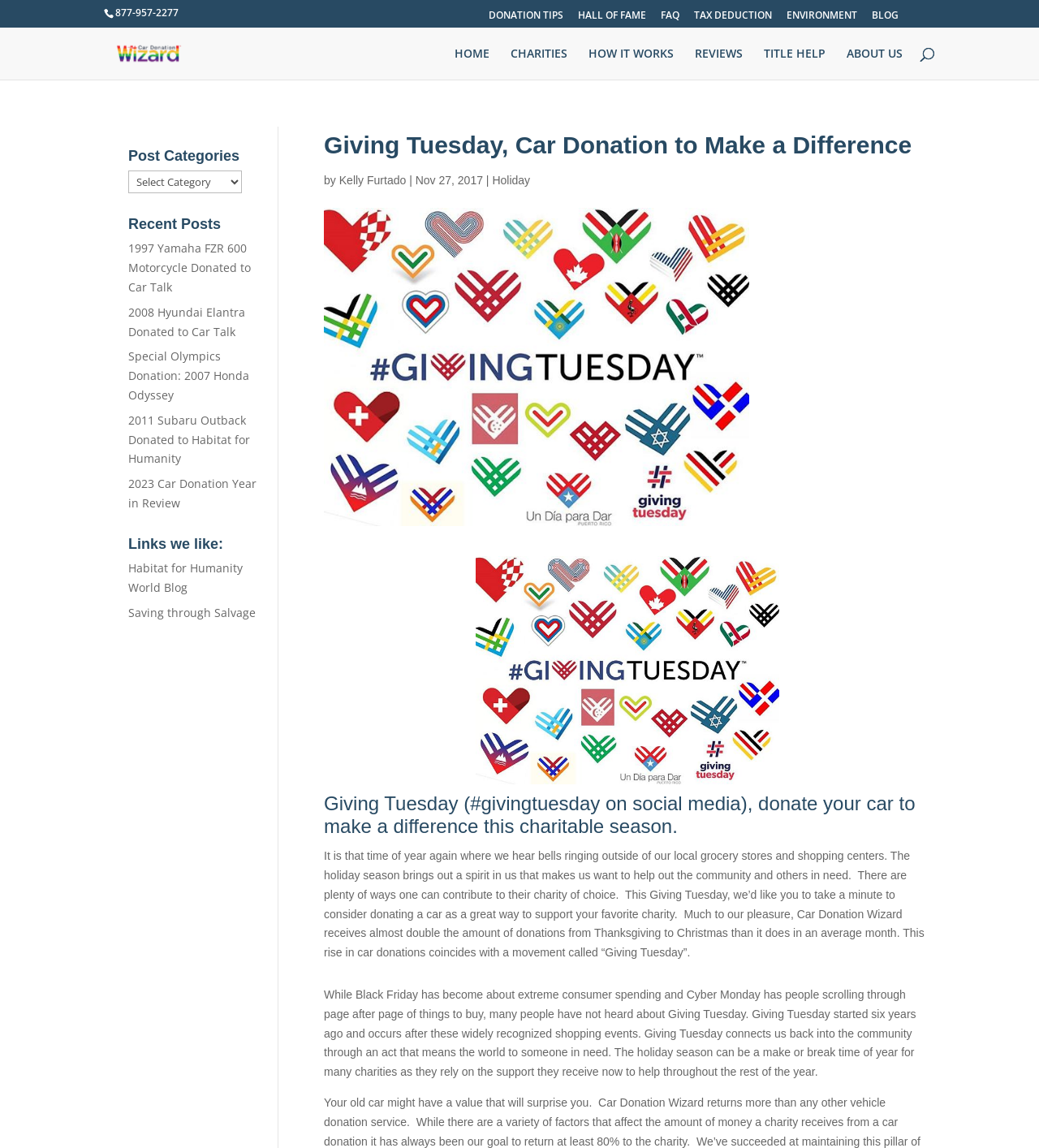Carefully examine the image and provide an in-depth answer to the question: What is the name of the charity mentioned in the recent posts section?

I scanned the recent posts section and found a link to an article about a '2011 Subaru Outback Donated to Habitat for Humanity', which led me to conclude that Habitat for Humanity is one of the charities mentioned in this section.